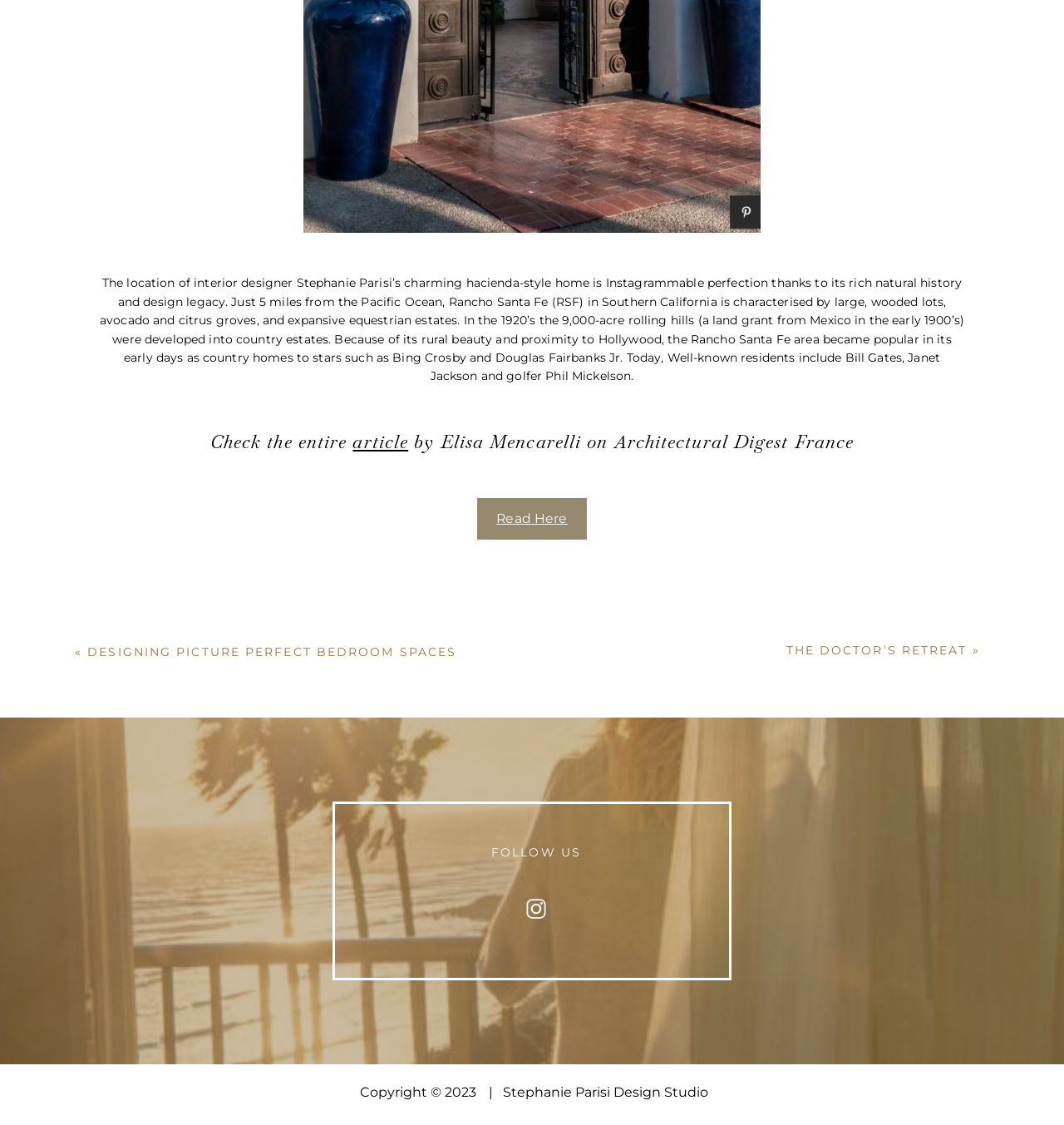What is the theme of the article by Elisa Mencarelli?
Could you give a comprehensive explanation in response to this question?

The article appears to be about home design, as it discusses the location and design of Stephanie Parisi’s home, and mentions other design-related topics such as bedroom spaces.